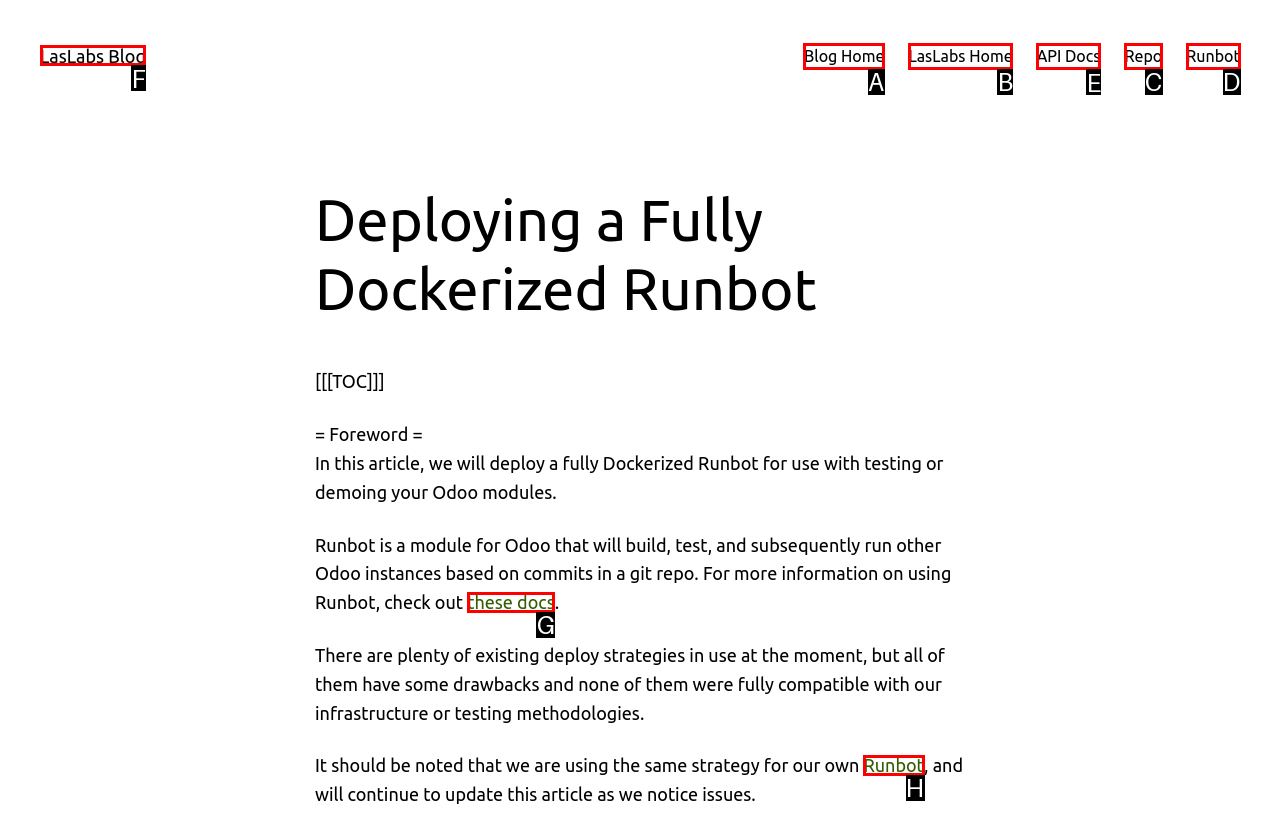Select the appropriate HTML element that needs to be clicked to execute the following task: check out API Docs. Respond with the letter of the option.

E